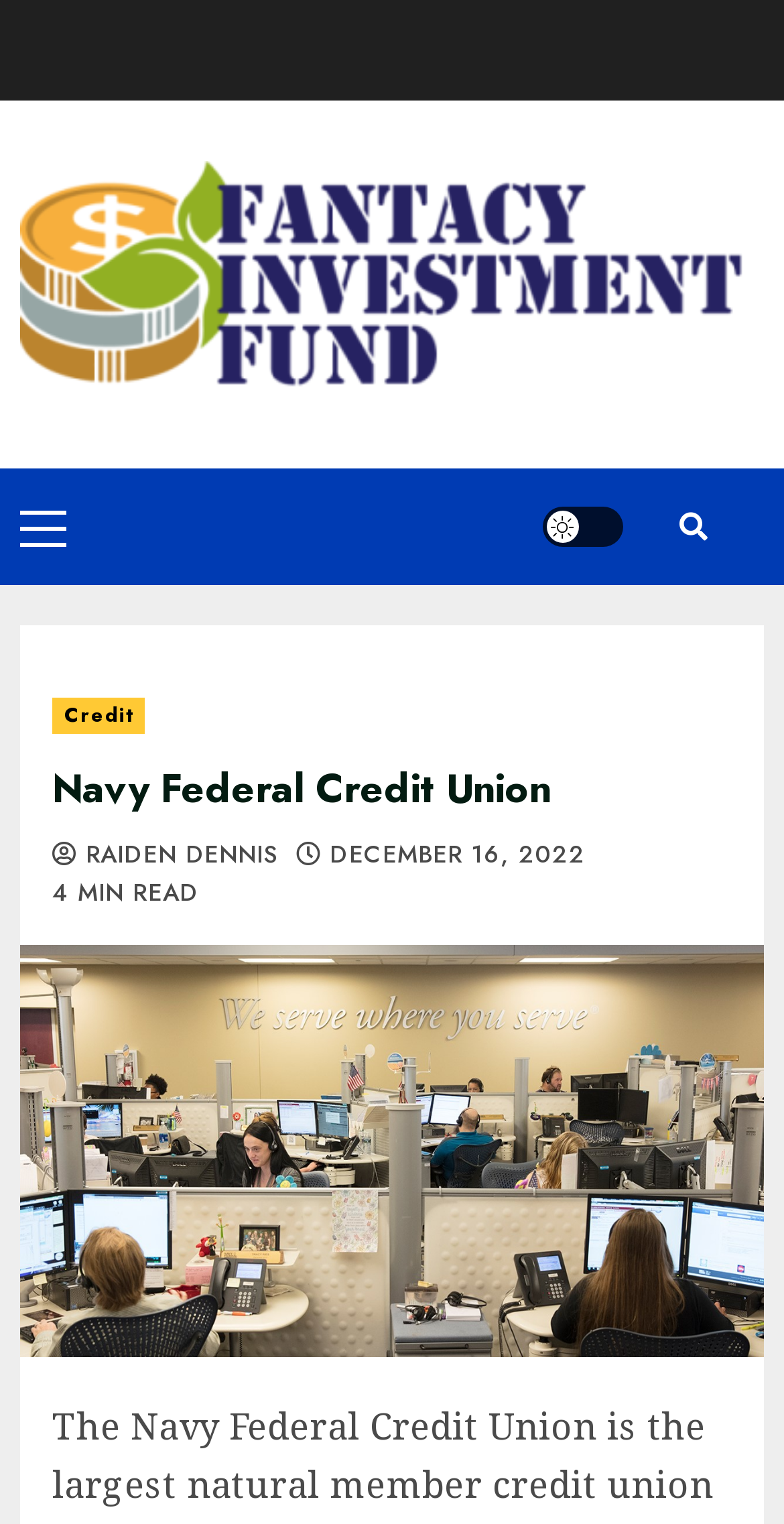What is the date of the latest article?
Give a single word or phrase answer based on the content of the image.

DECEMBER 16, 2022